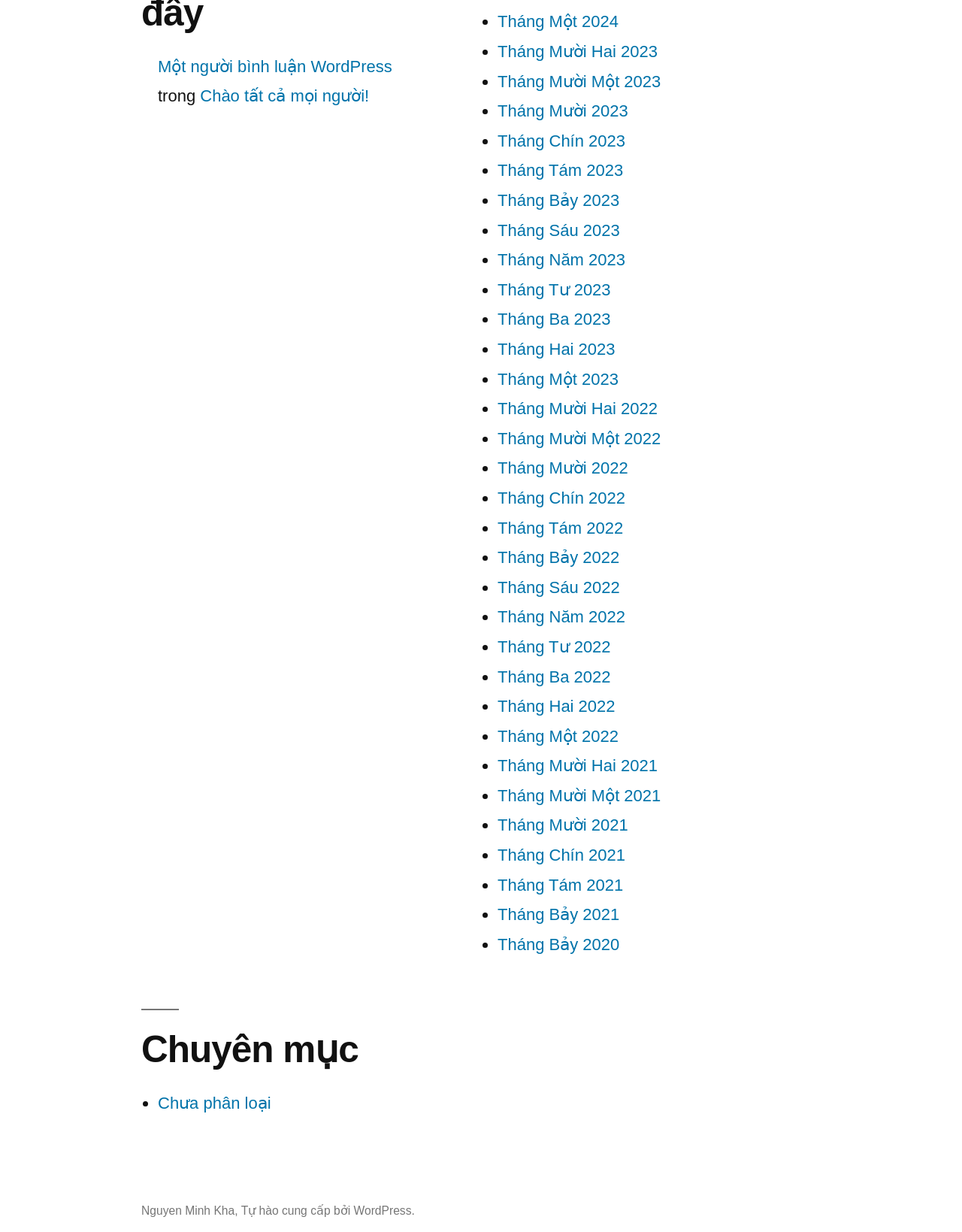Determine the bounding box coordinates of the region that needs to be clicked to achieve the task: "Visit the 'https://slowplaypoker.com/' website".

[0.5, 0.81, 0.702, 0.825]